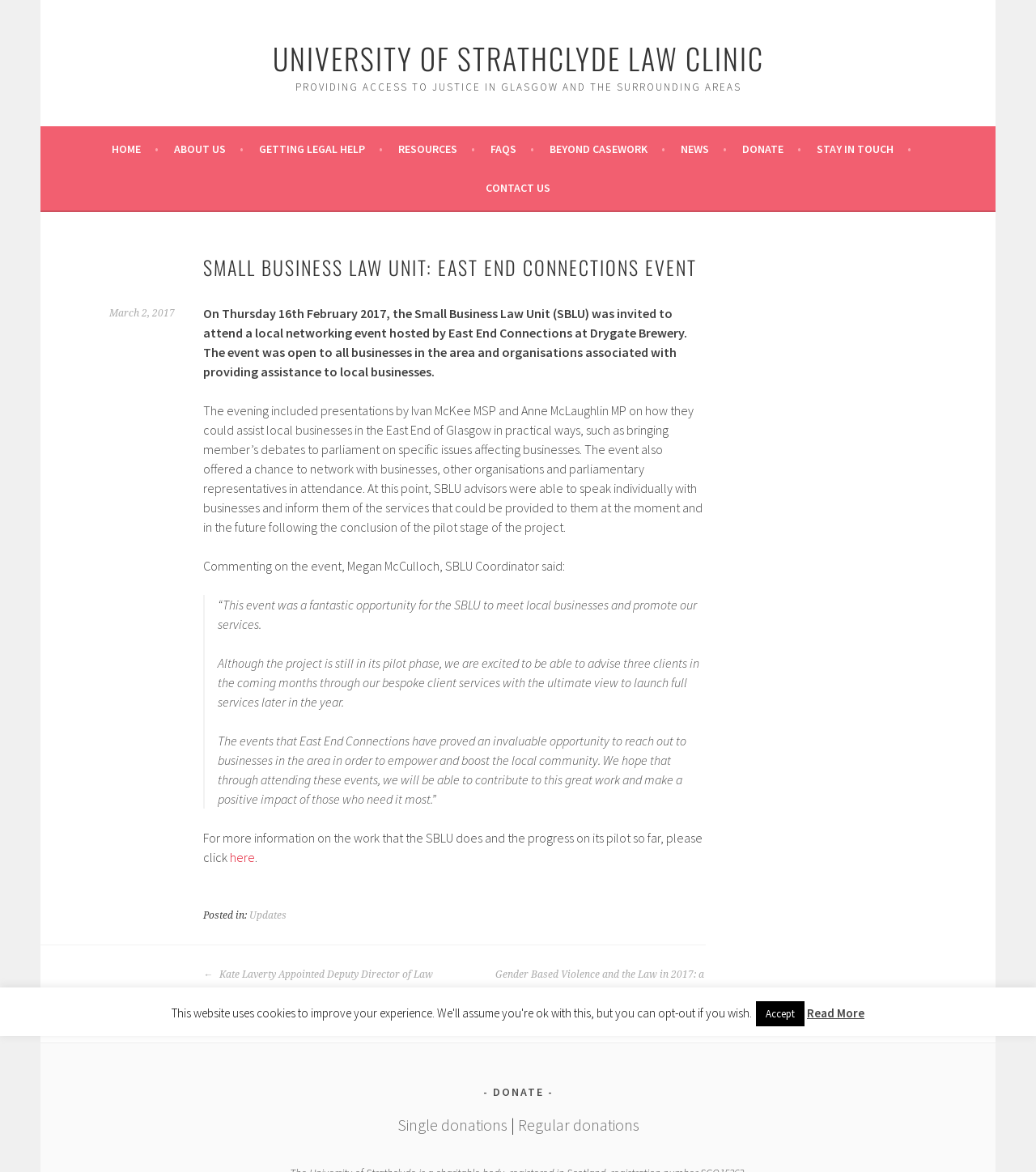Generate a thorough explanation of the webpage's elements.

The webpage is about the University of Strathclyde Law Clinic, specifically the Small Business Law Unit's East End Connections Event. At the top of the page, there is a large heading with the university's name, followed by a smaller heading that describes the clinic's mission. Below this, there is a navigation menu with 9 links, including "Home", "About Us", "Getting Legal Help", and others.

The main content of the page is an article about the Small Business Law Unit's event at East End Connections. The article is divided into several sections, with headings and paragraphs of text. There is a heading that announces the event, followed by a paragraph that describes the event and its purpose. Below this, there are several paragraphs of text that discuss the event in more detail, including presentations by local politicians and networking opportunities.

The article also includes a blockquote with a quote from the SBLU Coordinator, Megan McCulloch, discussing the event and the unit's services. At the bottom of the article, there is a link to learn more about the SBLU's work and progress.

Below the article, there is a footer section with a heading that says "Posted in:" and a link to "Updates". There is also a post navigation section with links to previous and next posts.

At the very bottom of the page, there is a donation section with a heading that says "- DONATE -" and links to make single or regular donations. There is also a button that says "Accept" and a link that says "Read More".